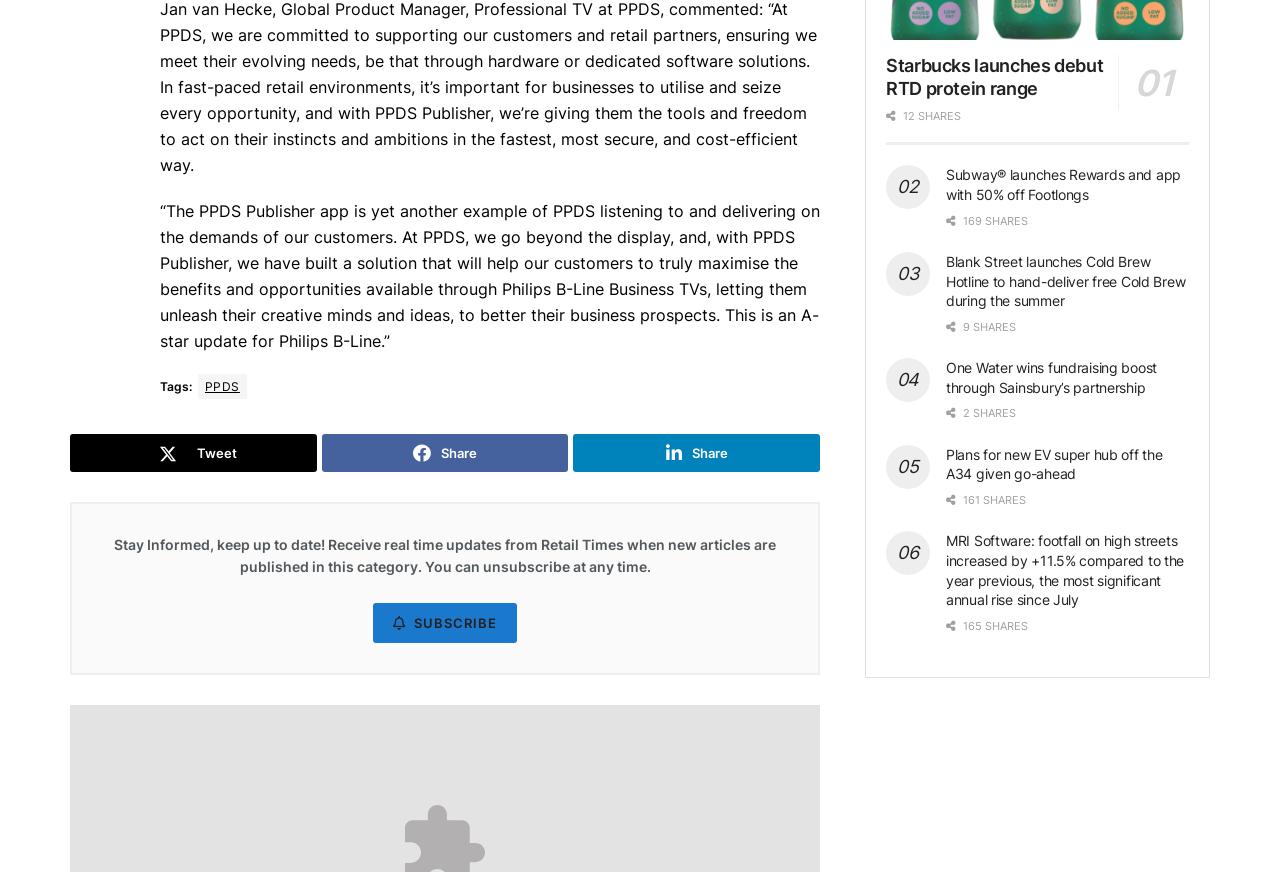Can you pinpoint the bounding box coordinates for the clickable element required for this instruction: "Read the article '02 Subway launches Rewards and app with 50% off Footlongs'"? The coordinates should be four float numbers between 0 and 1, i.e., [left, top, right, bottom].

[0.739, 0.191, 0.923, 0.233]